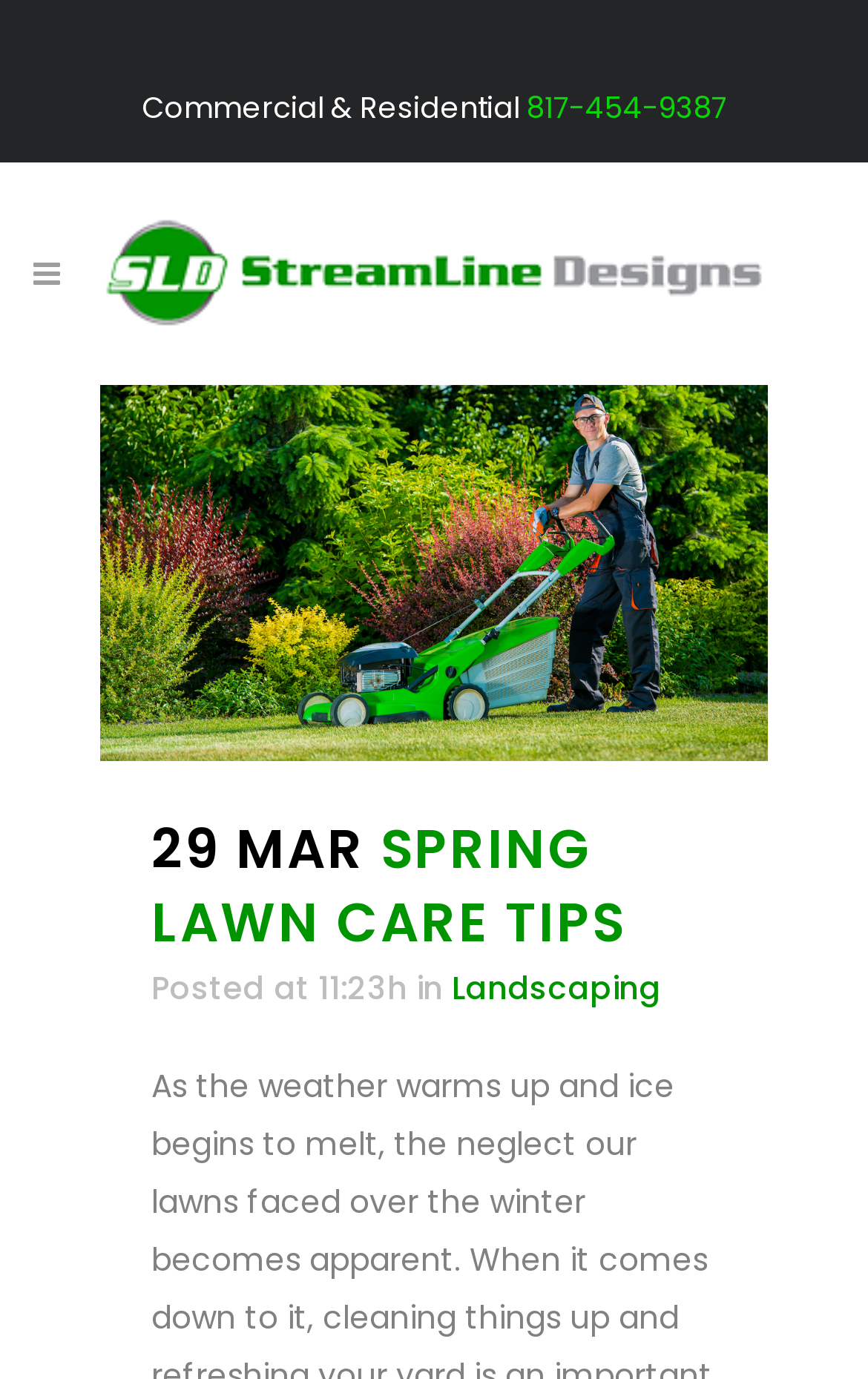Answer the question with a single word or phrase: 
What is the phone number on the webpage?

817-454-9387